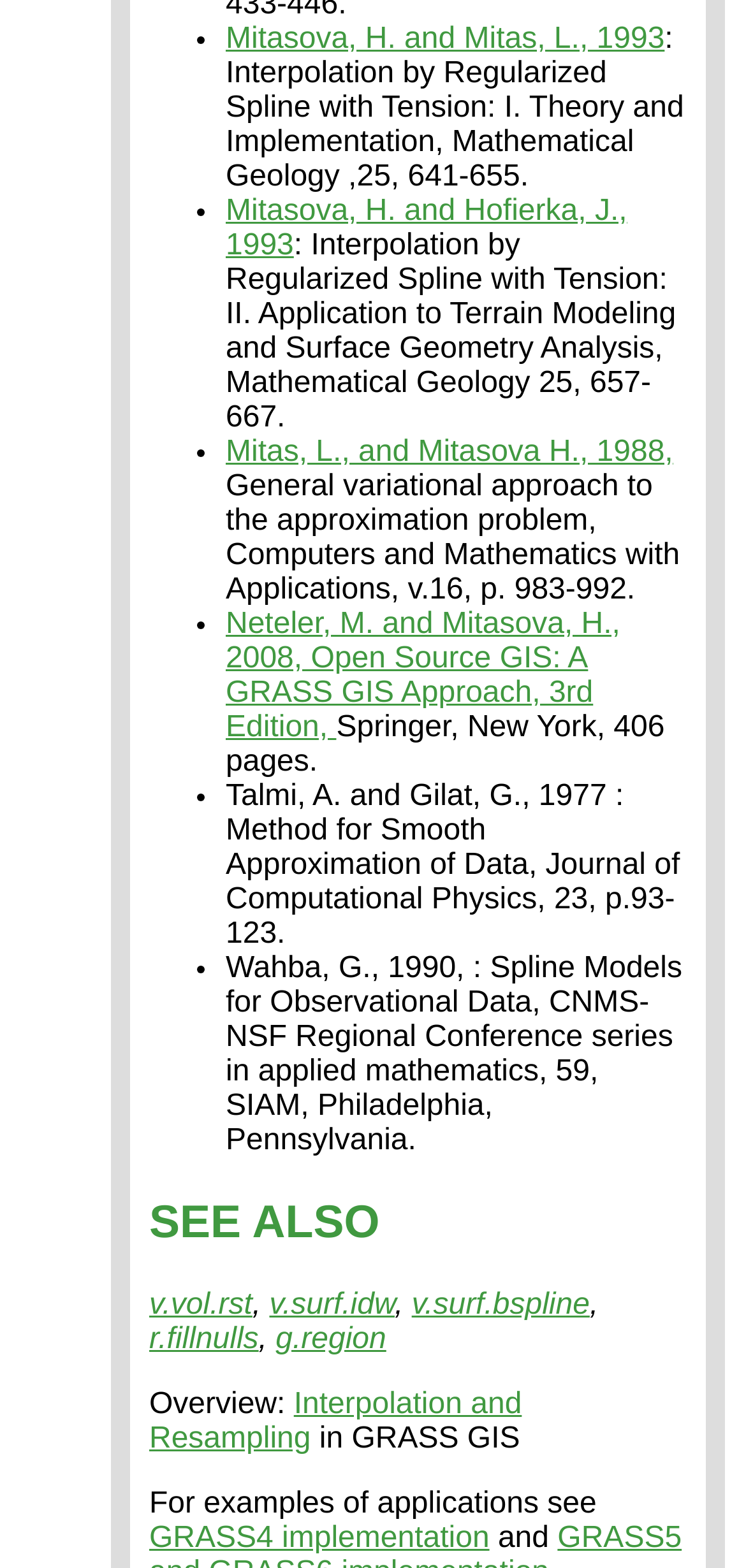Determine the bounding box coordinates of the UI element described below. Use the format (top-left x, top-left y, bottom-right x, bottom-right y) with floating point numbers between 0 and 1: Interpolation and Resampling

[0.2, 0.885, 0.699, 0.928]